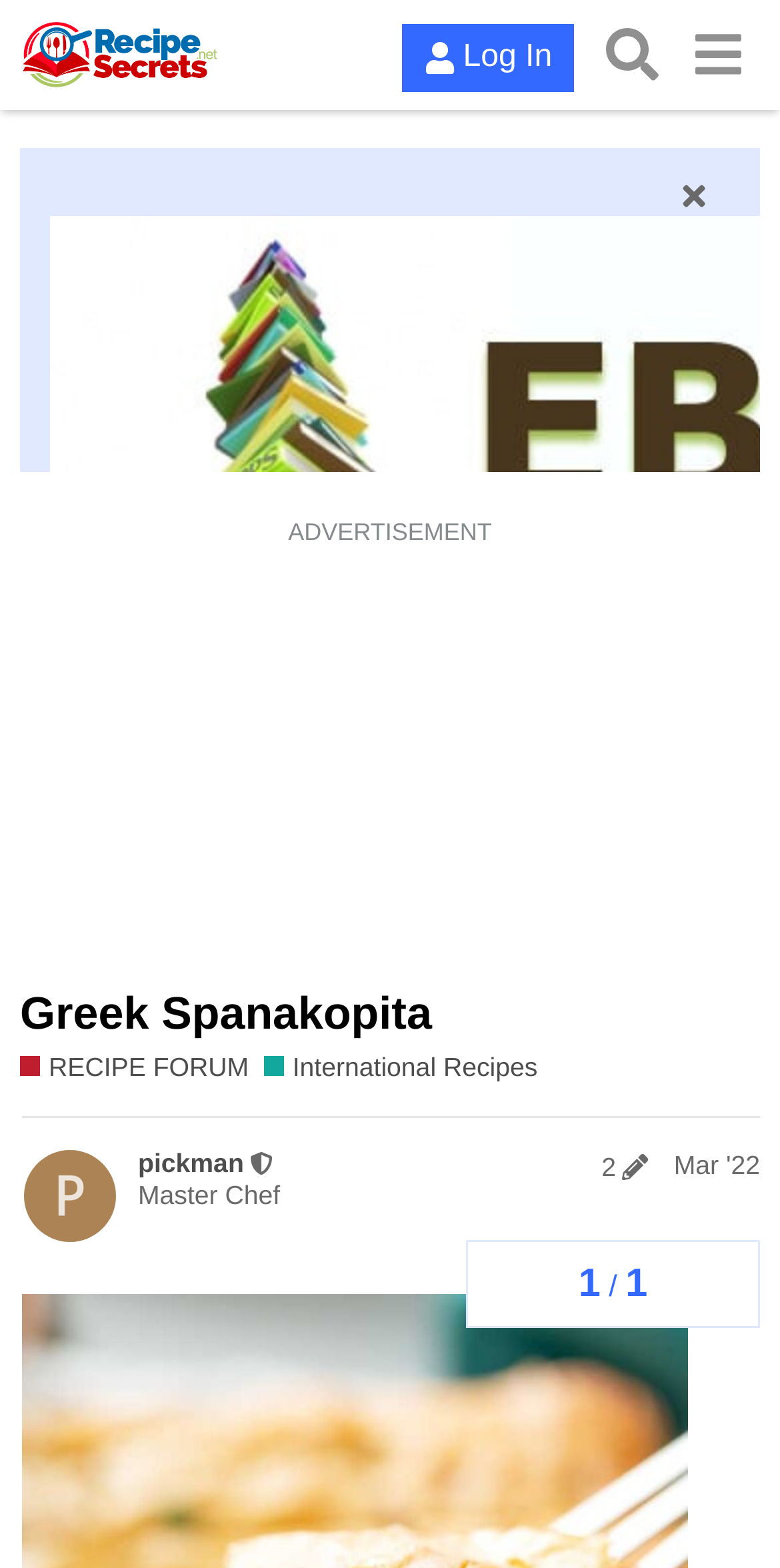Give a one-word or one-phrase response to the question: 
When was the recipe posted?

Mar '22